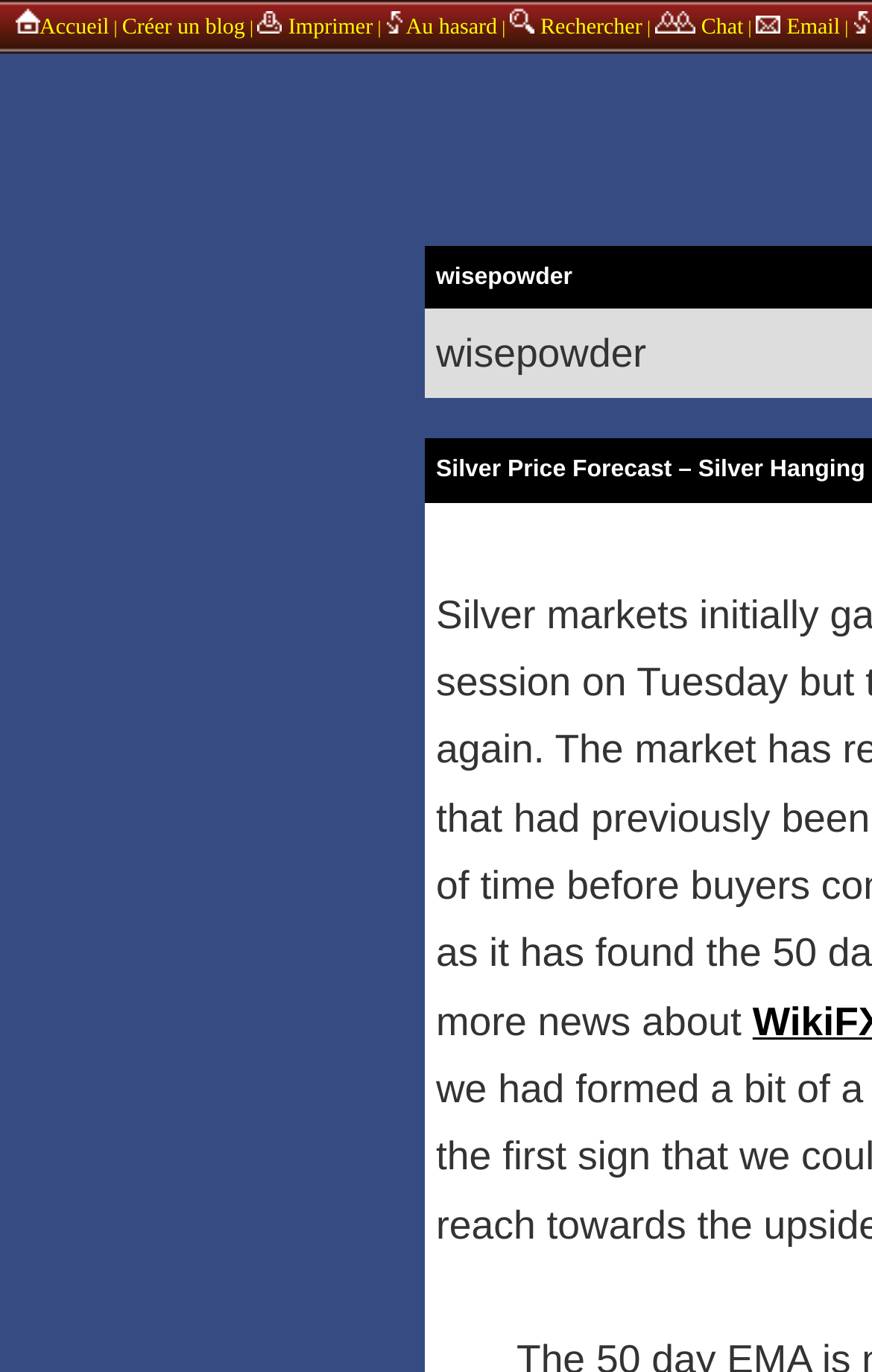Explain the features and main sections of the webpage comprehensively.

The webpage is about wisepowder, a blog focused on silver price forecasting. At the top left, there is a link to "BlogHotel.org Accueil" accompanied by a small image of the BlogHotel.org logo. To the right of this link, there are several other links, including "Créer un blog", "Imprimer la page", "Blog hasard", "Chercher des blogs", "Entrer dans le chat du blog", and "Envoyer ce blog par email à un Ami", each with a corresponding small image. These links are separated by vertical lines.

Below these links, there is a large section dedicated to the blog content. The title of the blog post is "Silver Price Forecast – Silver Hanging at 50 Day EMA". The main content of the blog post is not explicitly described in the accessibility tree, but it likely contains text and possibly images related to silver price forecasting.

At the top right, there is a small image of a game controller, labeled "Jeux".